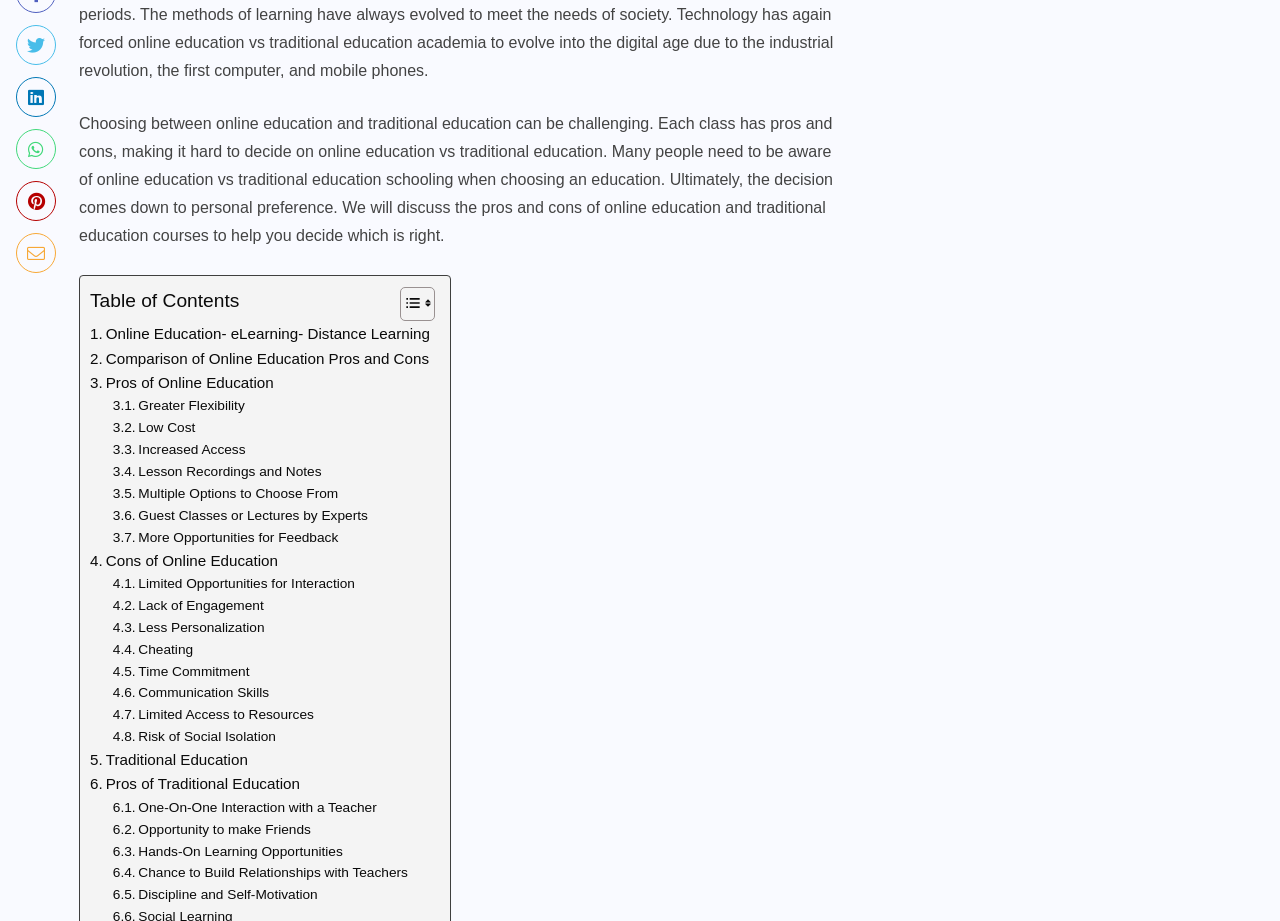Please specify the bounding box coordinates for the clickable region that will help you carry out the instruction: "Click on the link to toggle table of content".

[0.301, 0.311, 0.336, 0.35]